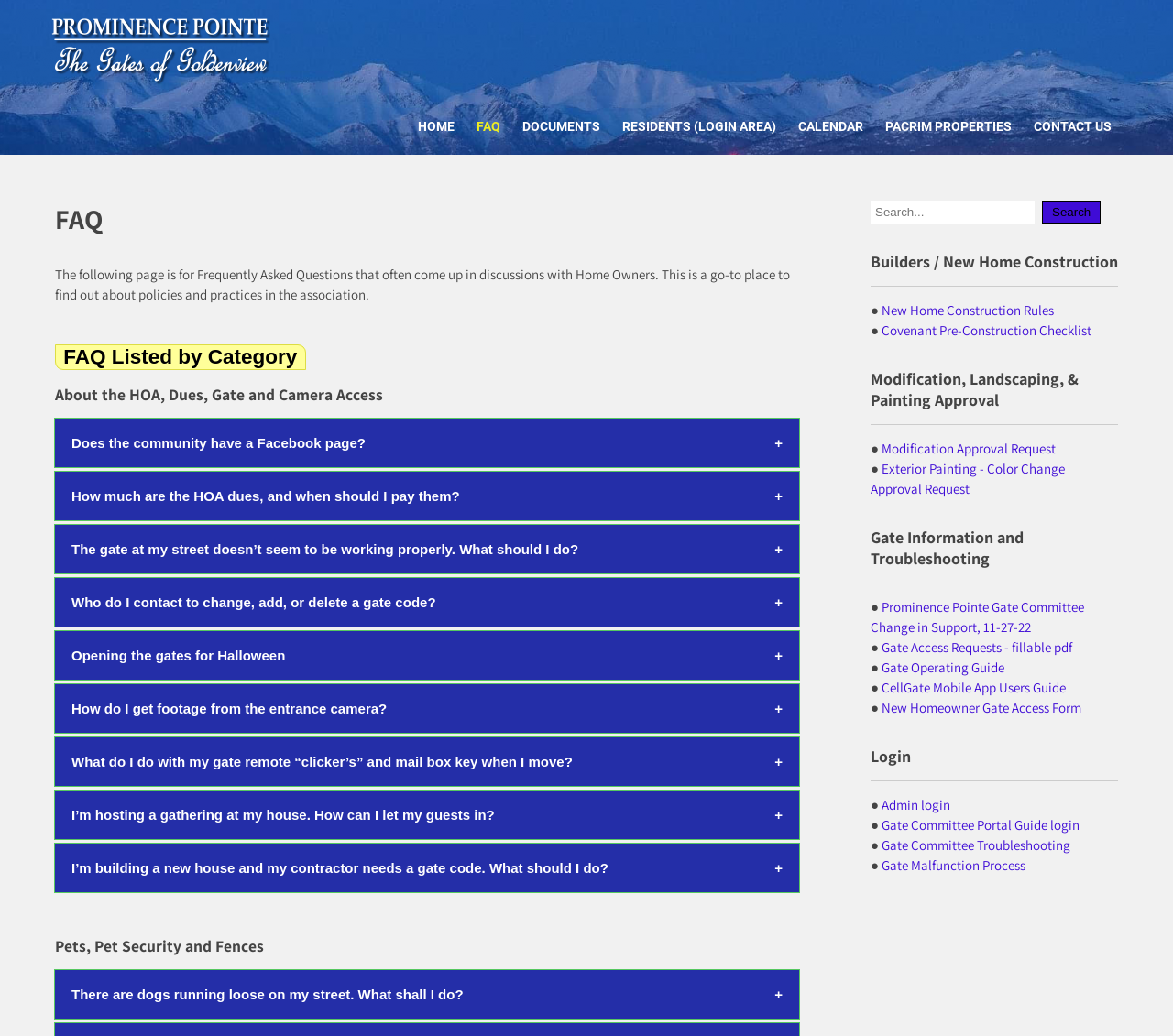What is the purpose of the Gate Access Request Form?
Refer to the image and give a detailed answer to the question.

The answer can be found in the FAQ section under the category 'About the HOA, Dues, Gate and Camera Access'. The button 'I’m hosting a gathering at my house. How can I let my guests in?' expands to reveal the answer, which states that the Gate Access Request Form is used to request gate access for special events or construction.